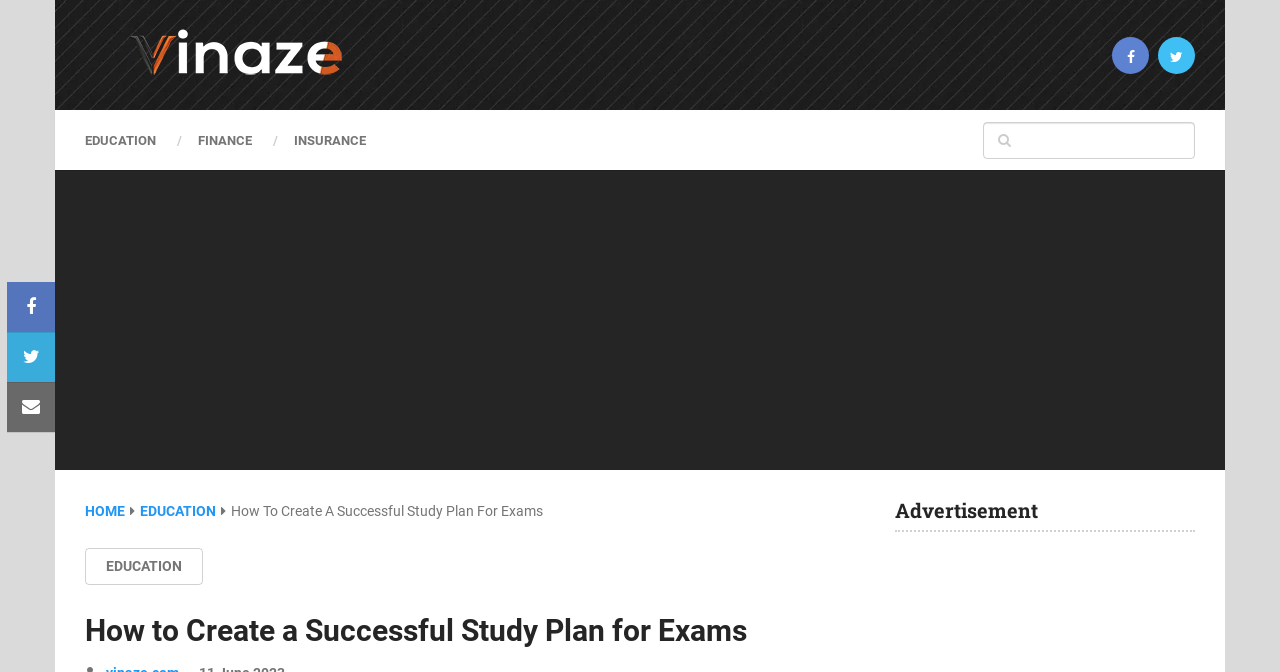Please identify the bounding box coordinates of the area I need to click to accomplish the following instruction: "search for something".

[0.802, 0.182, 0.933, 0.234]